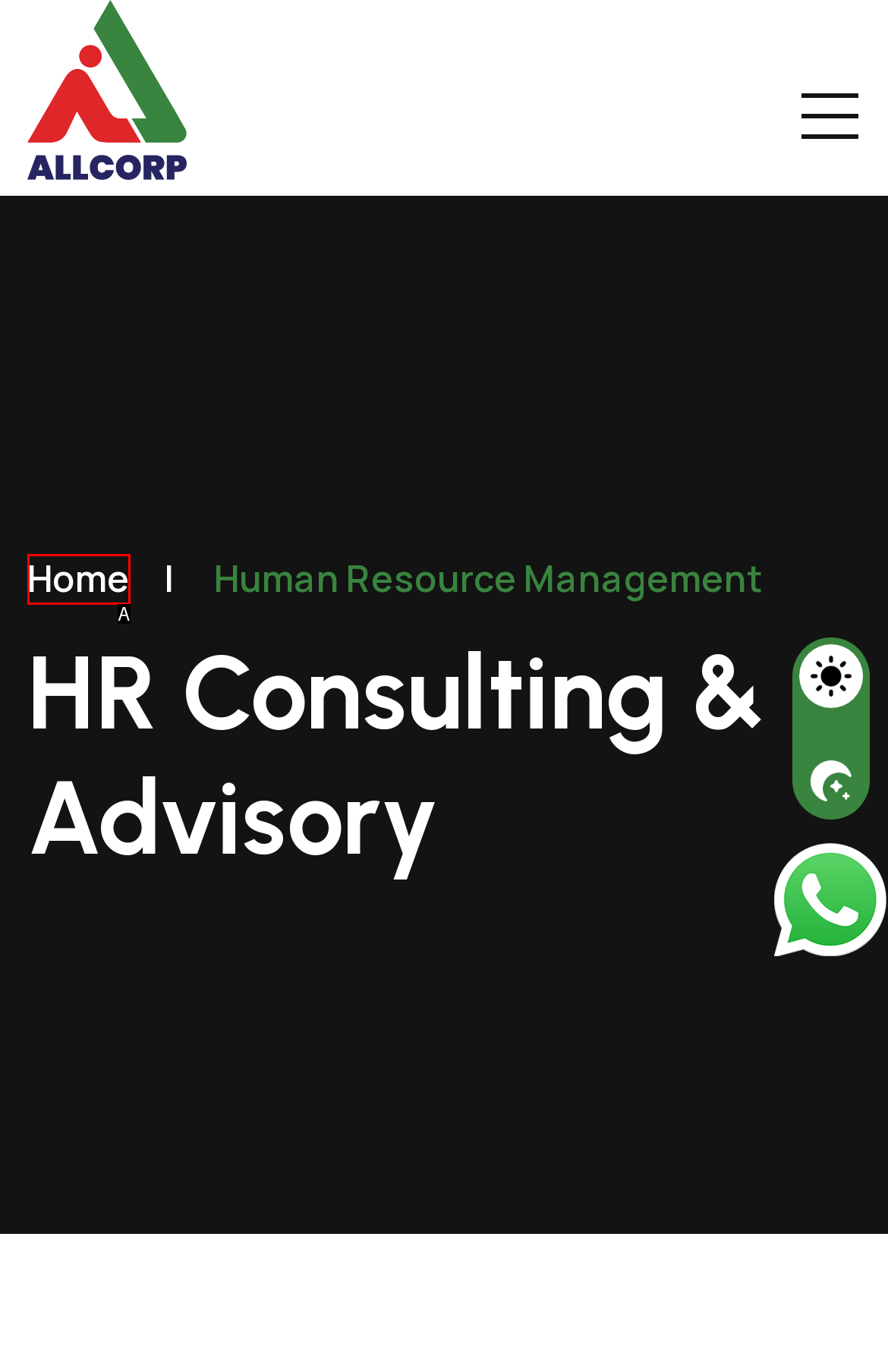From the given options, find the HTML element that fits the description: Toggle navigation. Reply with the letter of the chosen element.

None